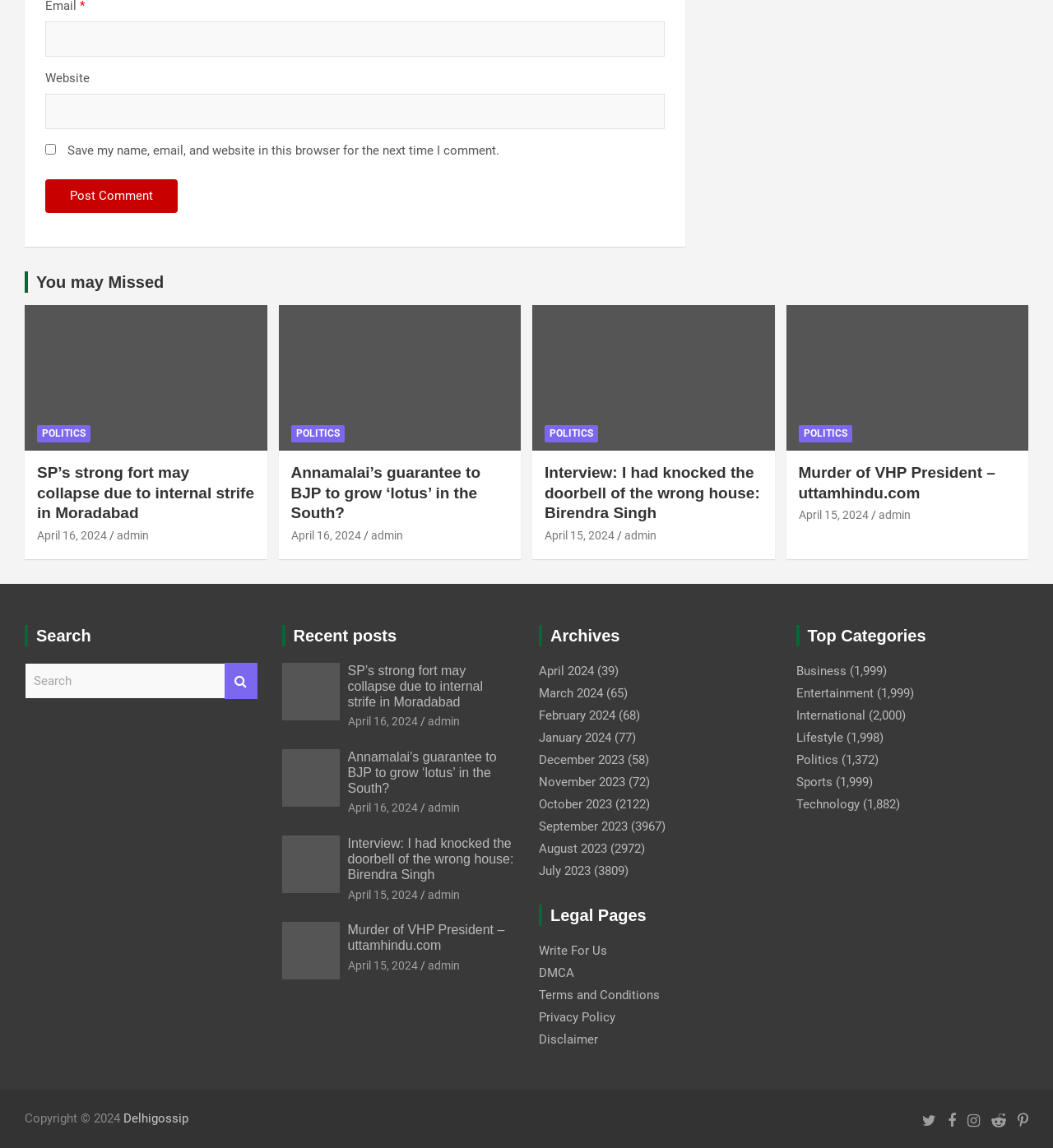What is the format of the dates displayed on this webpage?
Using the details from the image, give an elaborate explanation to answer the question.

The webpage displays dates in the format 'April 16, 2024', 'April 15, 2024', and so on. This suggests that the format is Month Day, Year.